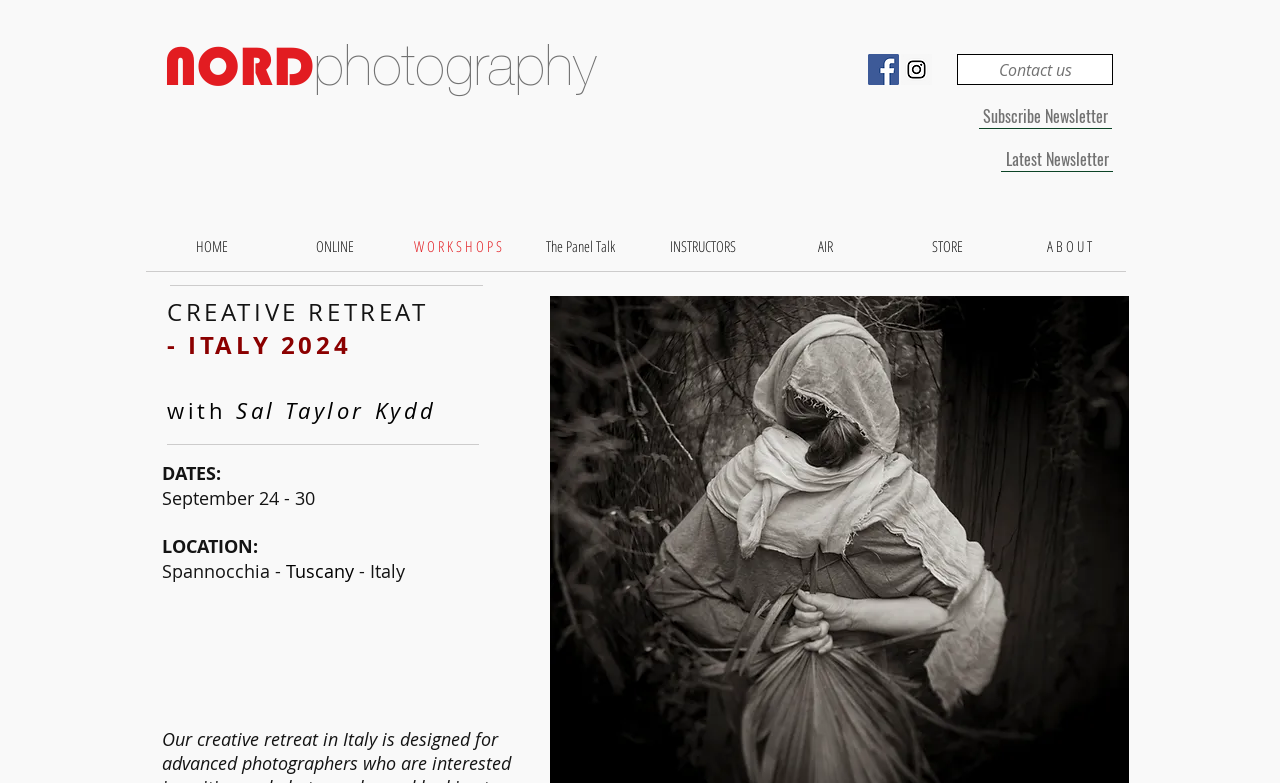How many social media icons are displayed?
Provide a detailed answer to the question using information from the image.

The social media icons are located in the 'Social Bar' list element, which contains two link elements with images, one for Facebook and one for Instagram, indicating that there are two social media icons displayed.